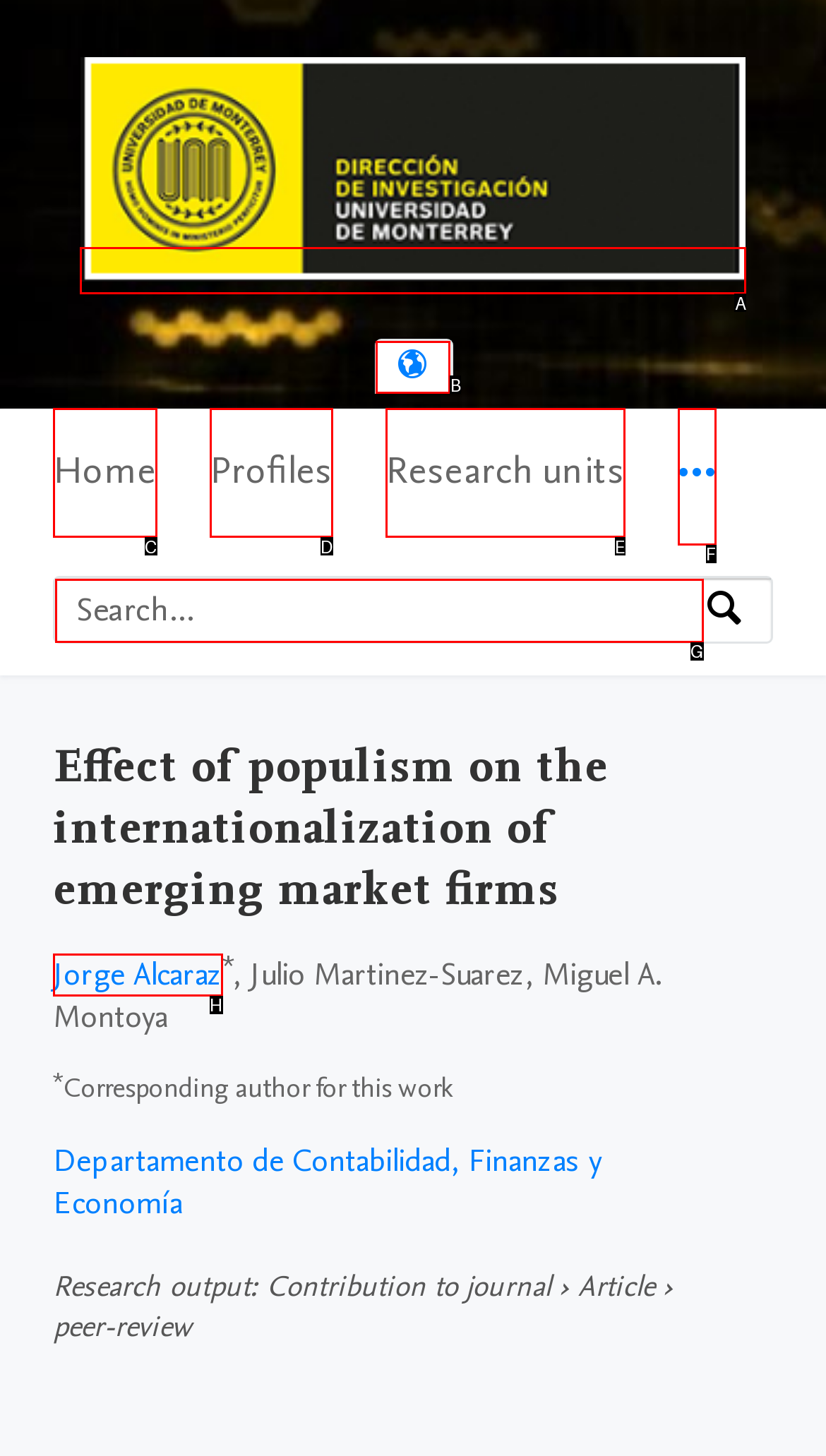Identify the letter of the UI element needed to carry out the task: Go to Universidad de Monterrey Home
Reply with the letter of the chosen option.

A